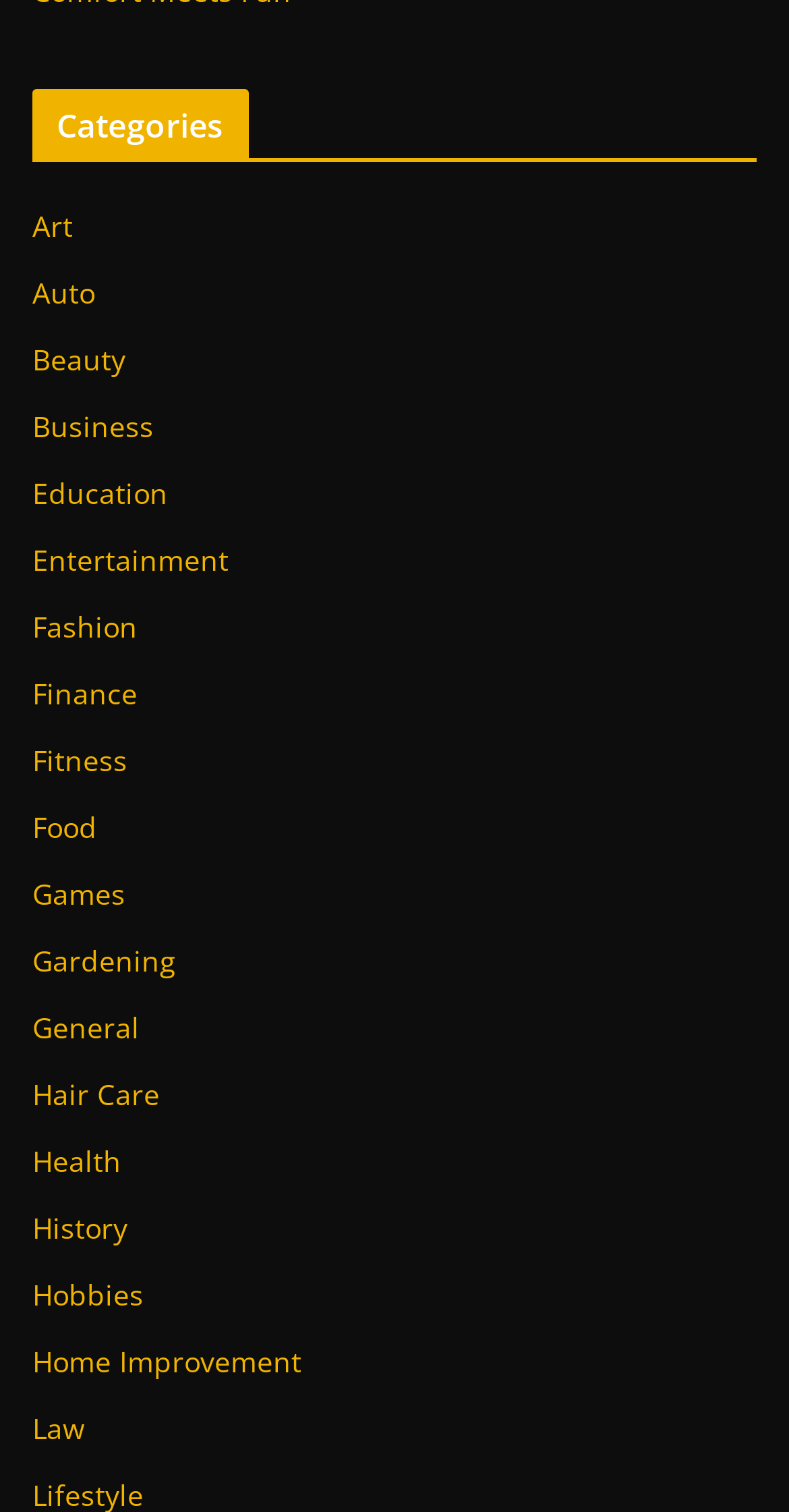Is 'Home Improvement' a category? Look at the image and give a one-word or short phrase answer.

Yes